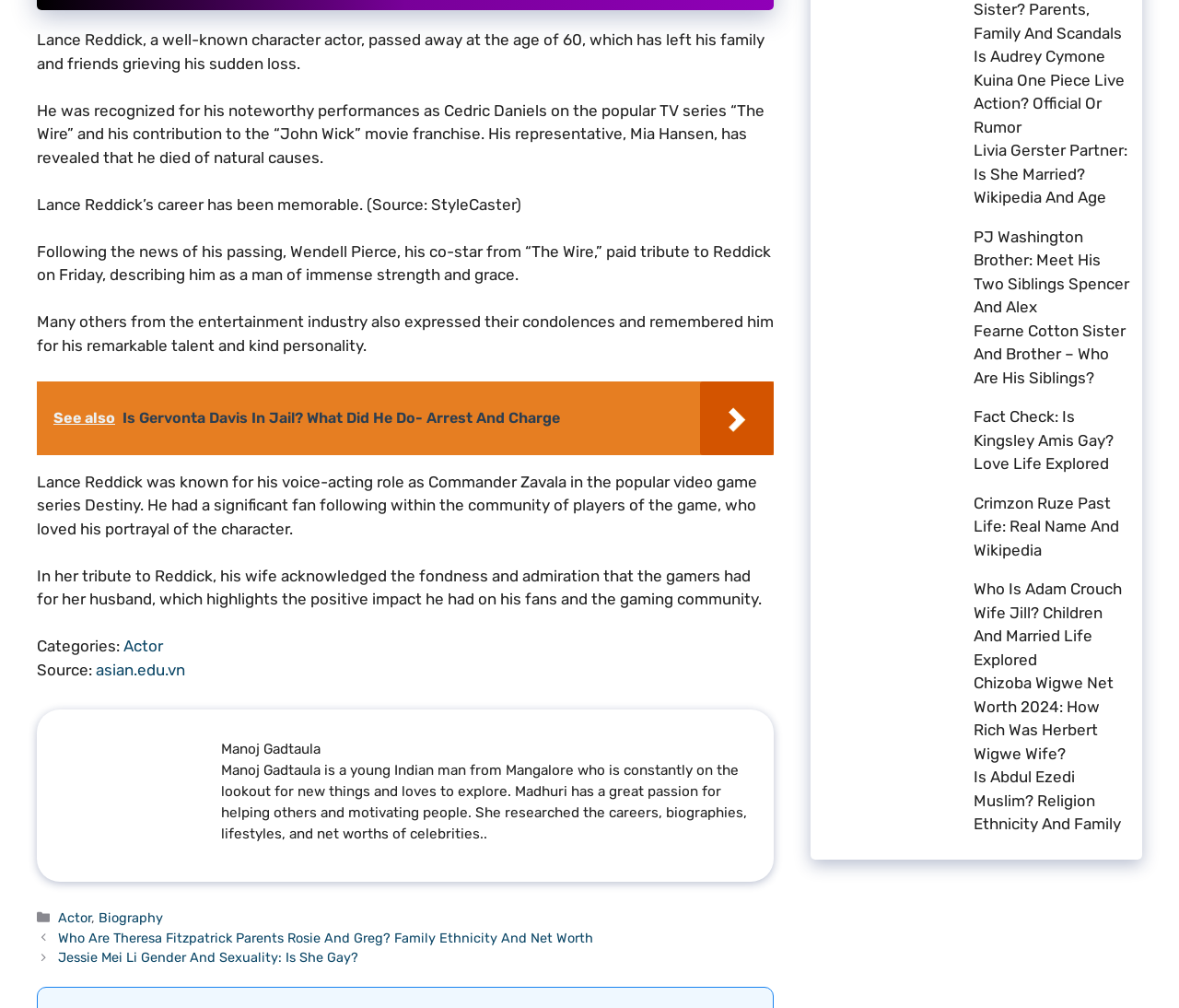Given the content of the image, can you provide a detailed answer to the question?
What is the category of the article about Lance Reddick?

The webpage categorizes the article about Lance Reddick under 'Actor', which is mentioned at the bottom of the webpage.